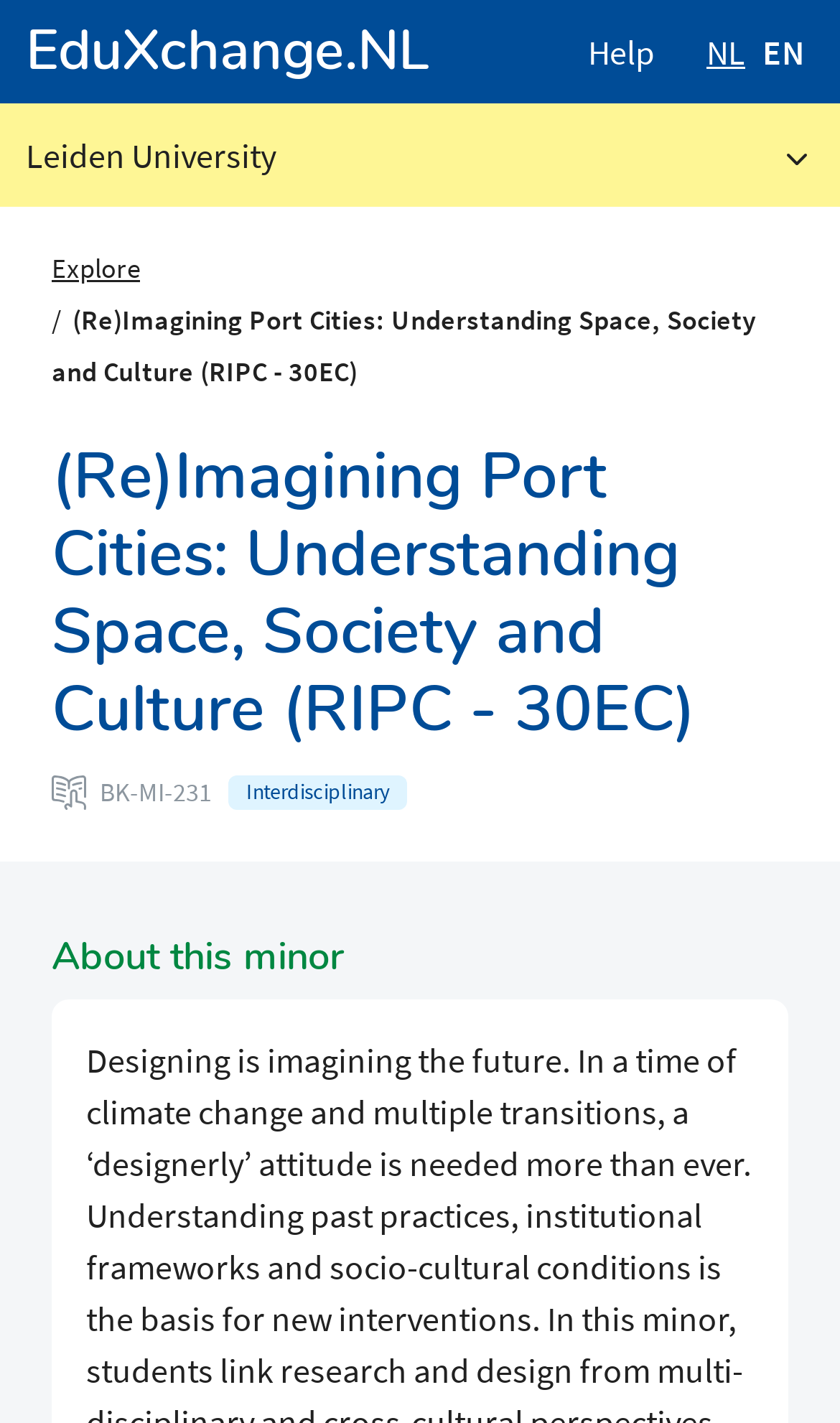What is the name of the university?
Answer with a single word or phrase by referring to the visual content.

Leiden University